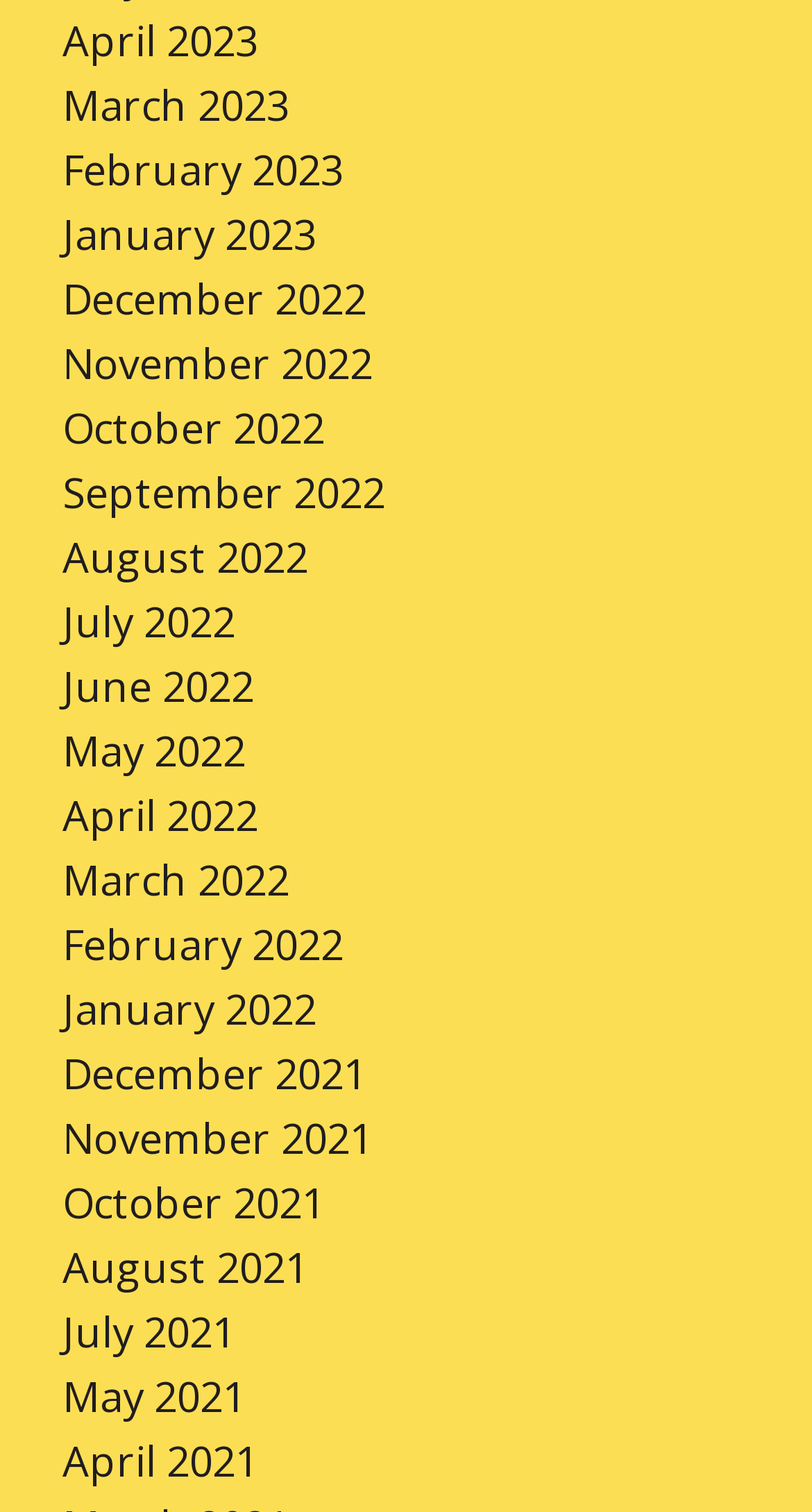Locate the bounding box coordinates of the area you need to click to fulfill this instruction: 'view April 2023'. The coordinates must be in the form of four float numbers ranging from 0 to 1: [left, top, right, bottom].

[0.077, 0.009, 0.318, 0.046]